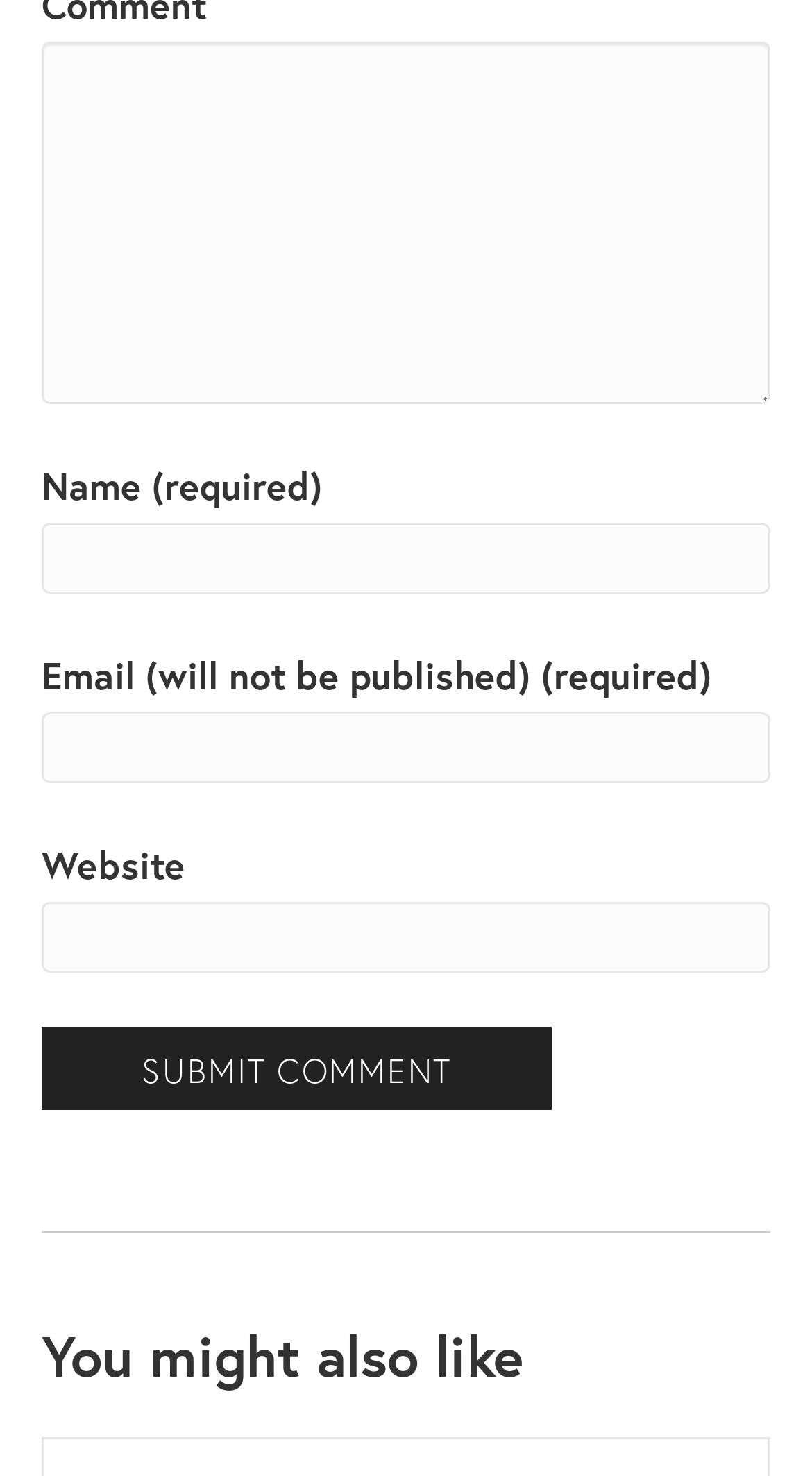Based on the element description: "parent_node: Comment name="url"", identify the bounding box coordinates for this UI element. The coordinates must be four float numbers between 0 and 1, listed as [left, top, right, bottom].

[0.051, 0.611, 0.949, 0.659]